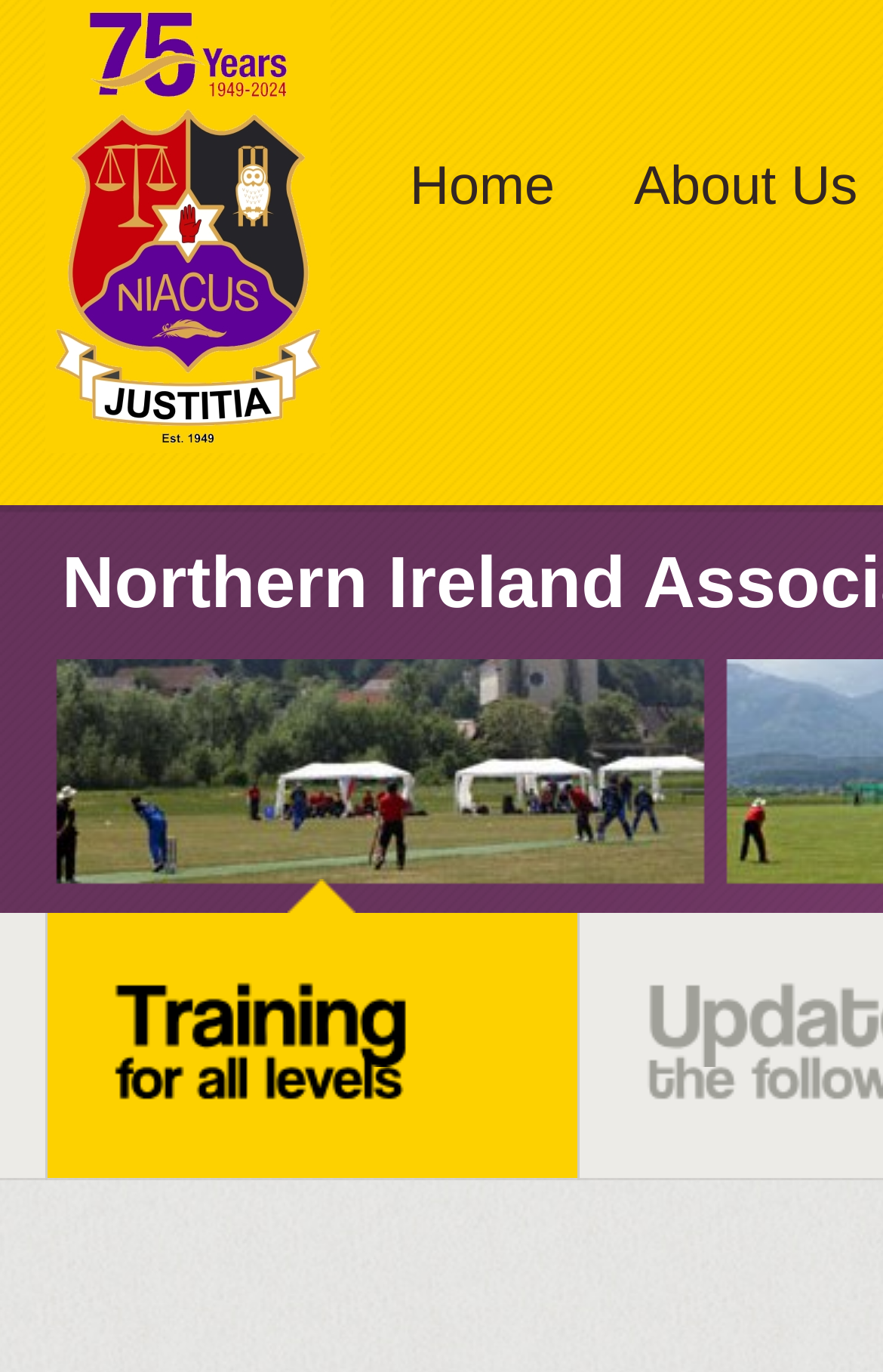Please find the bounding box for the UI element described by: "Trainingfor all levels".

[0.054, 0.665, 0.654, 0.859]